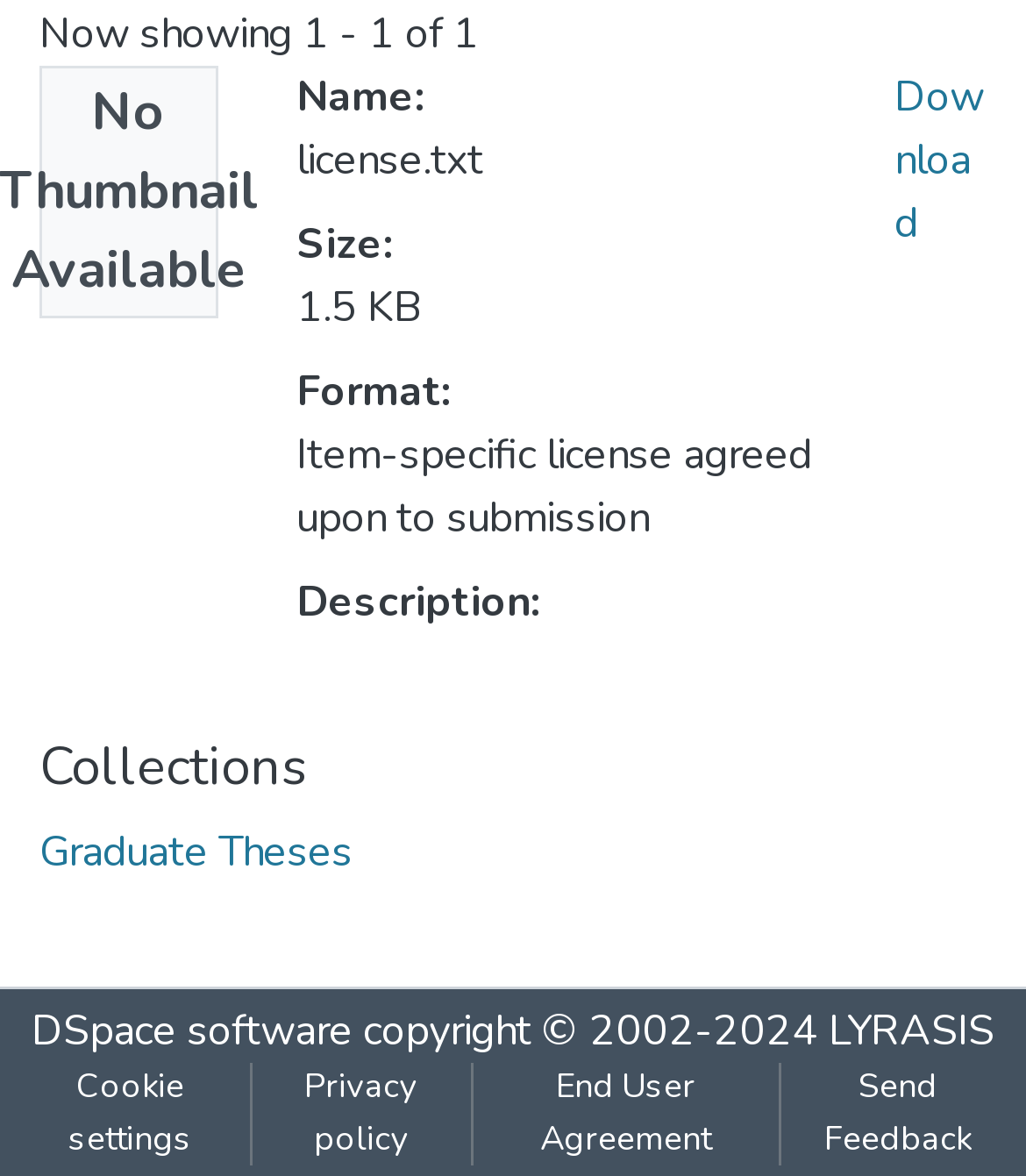Can you show the bounding box coordinates of the region to click on to complete the task described in the instruction: "Visit DSpace software website"?

[0.031, 0.853, 0.344, 0.903]